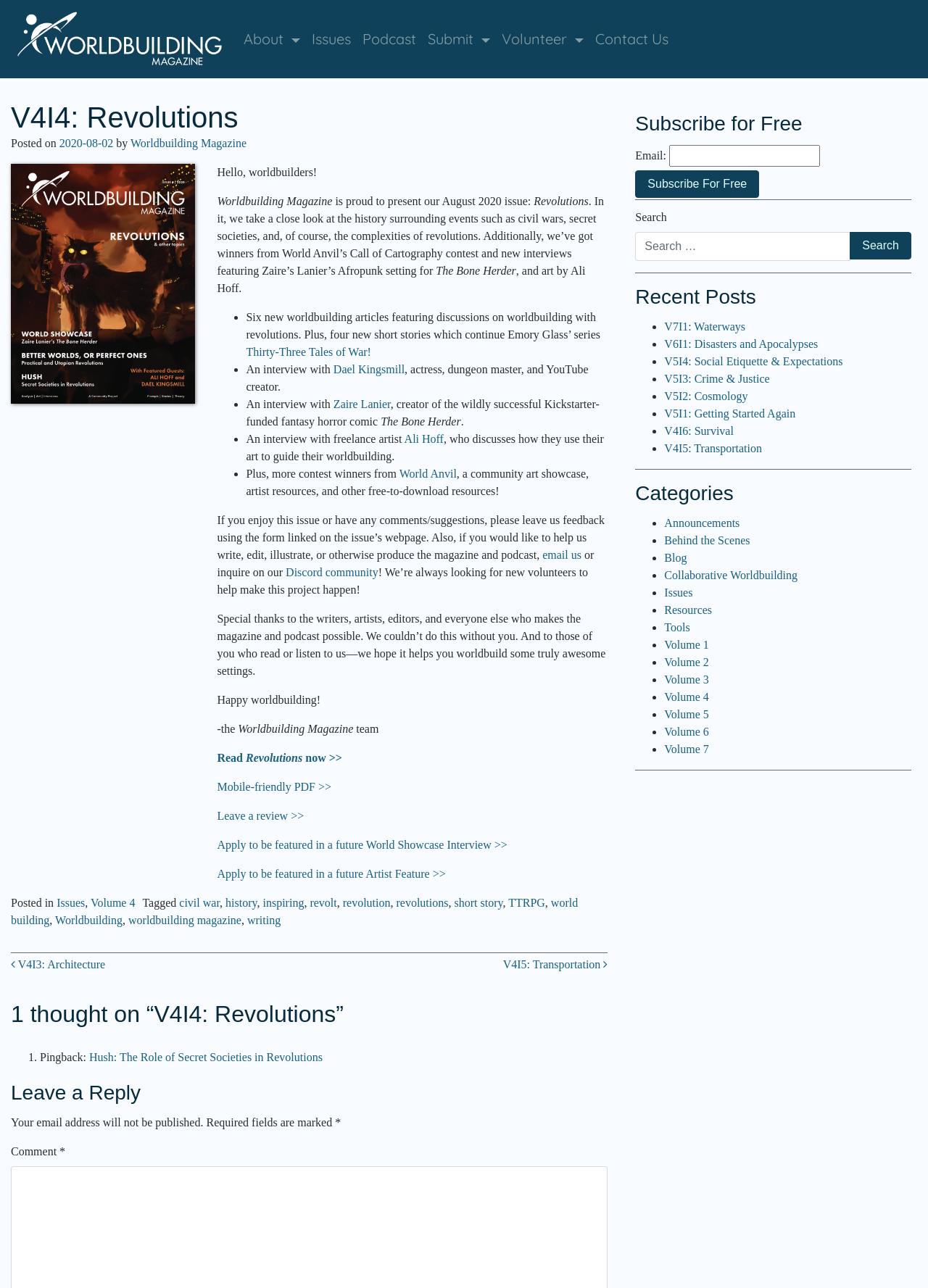Could you highlight the region that needs to be clicked to execute the instruction: "Check the latest podcast"?

[0.384, 0.016, 0.455, 0.044]